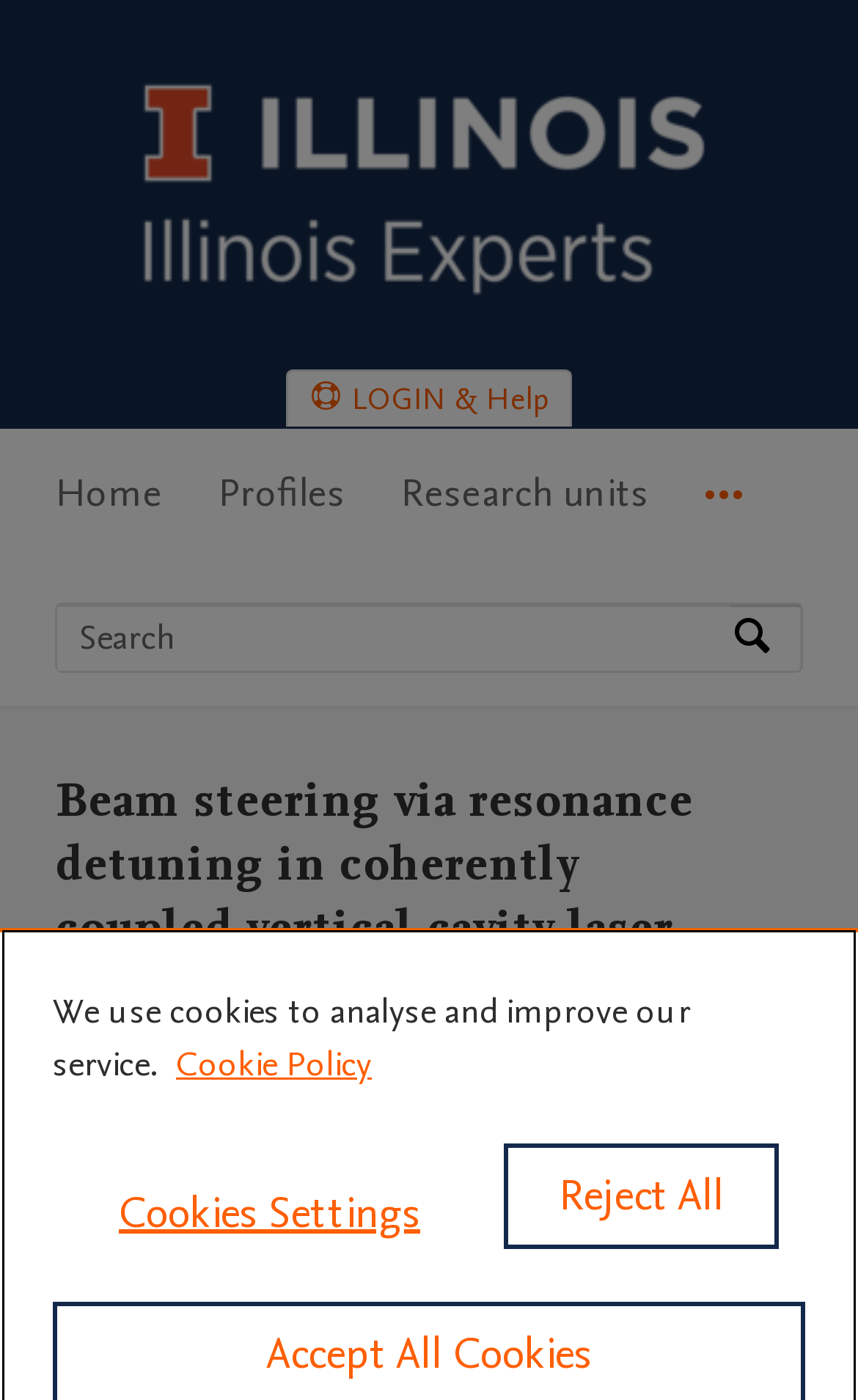Could you specify the bounding box coordinates for the clickable section to complete the following instruction: "Login and get help"?

[0.336, 0.265, 0.664, 0.305]